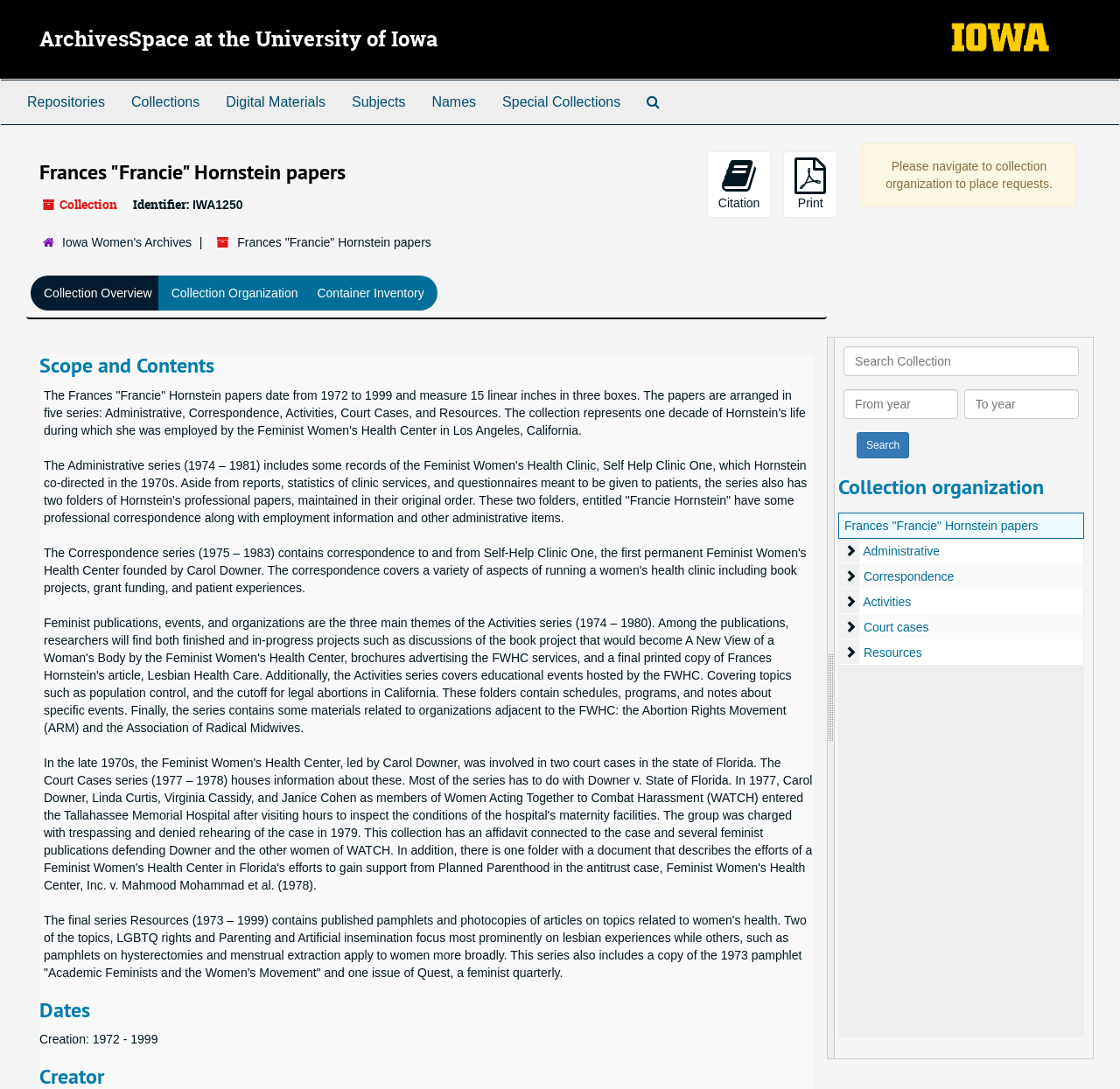Pinpoint the bounding box coordinates for the area that should be clicked to perform the following instruction: "Click on the 'Repositories' link".

[0.012, 0.074, 0.105, 0.114]